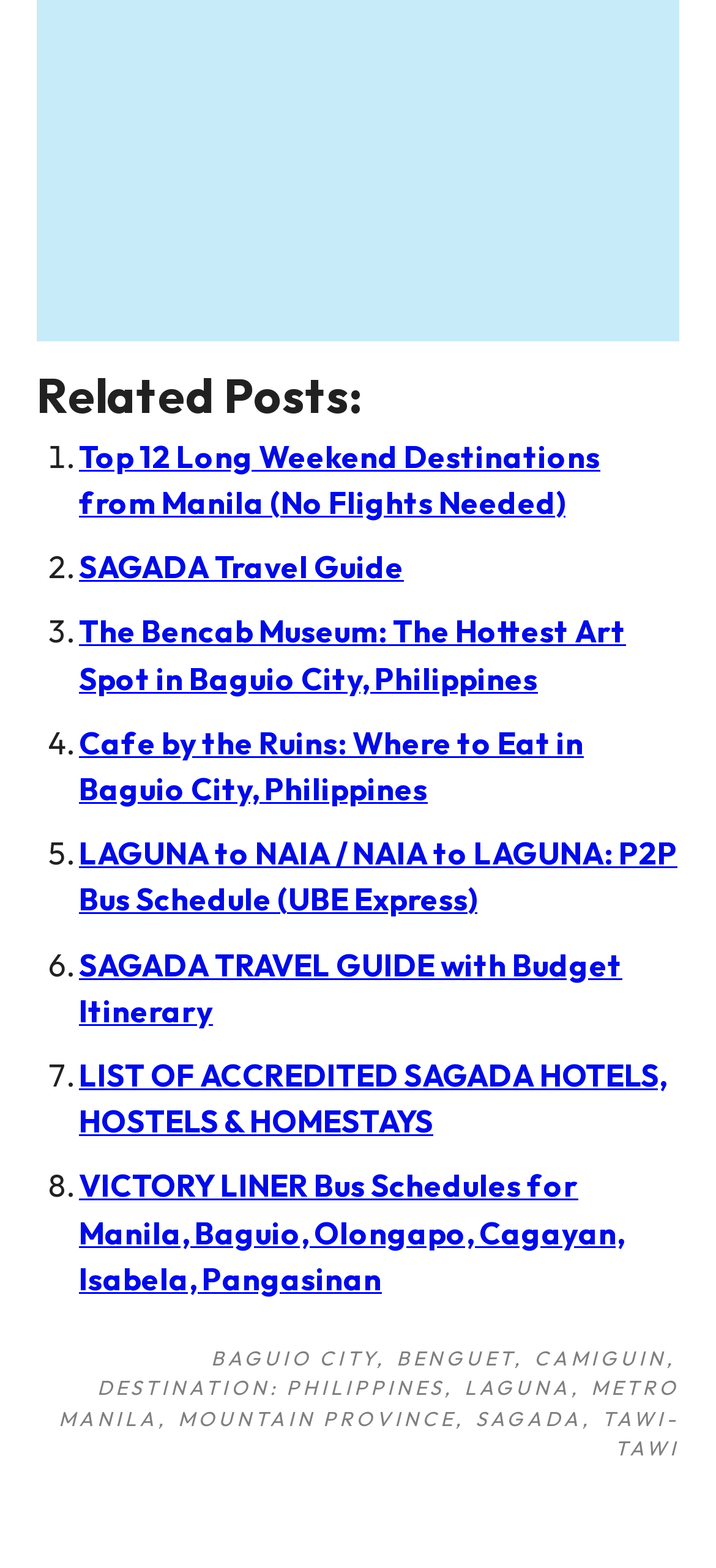What is the destination mentioned in the first related post? Based on the screenshot, please respond with a single word or phrase.

Long Weekend Destinations from Manila